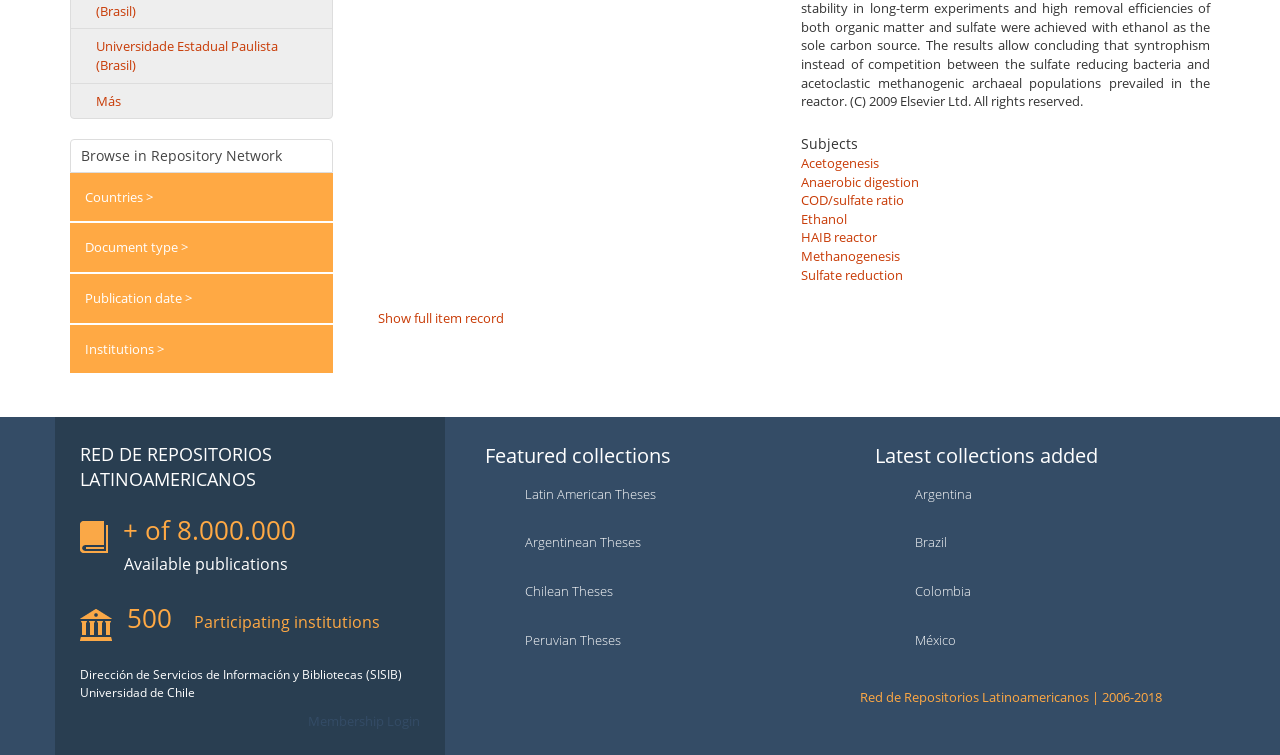Determine the bounding box for the UI element as described: "Methanogenesis". The coordinates should be represented as four float numbers between 0 and 1, formatted as [left, top, right, bottom].

[0.626, 0.327, 0.703, 0.351]